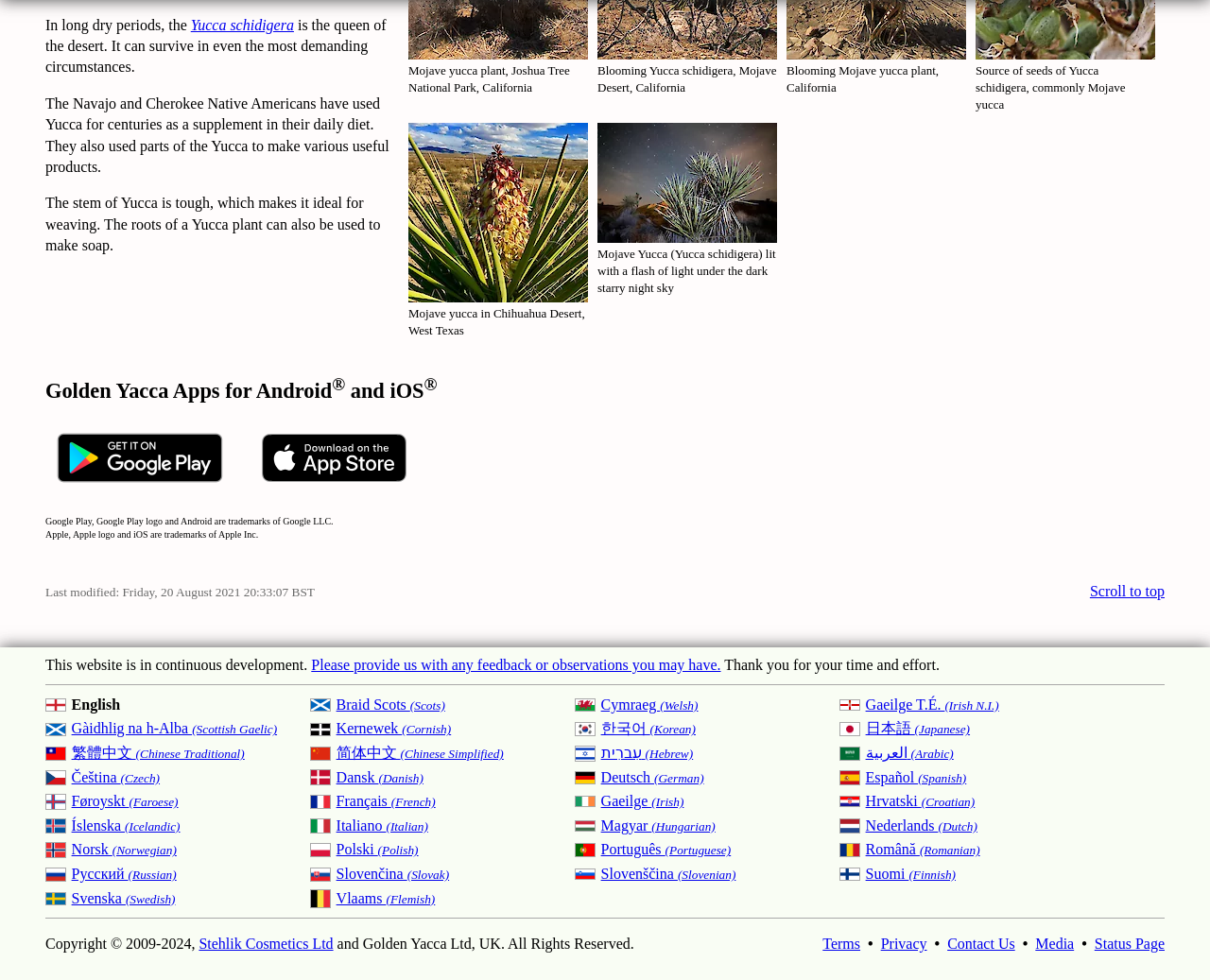Indicate the bounding box coordinates of the clickable region to achieve the following instruction: "Switch to Korean language."

[0.475, 0.731, 0.694, 0.756]